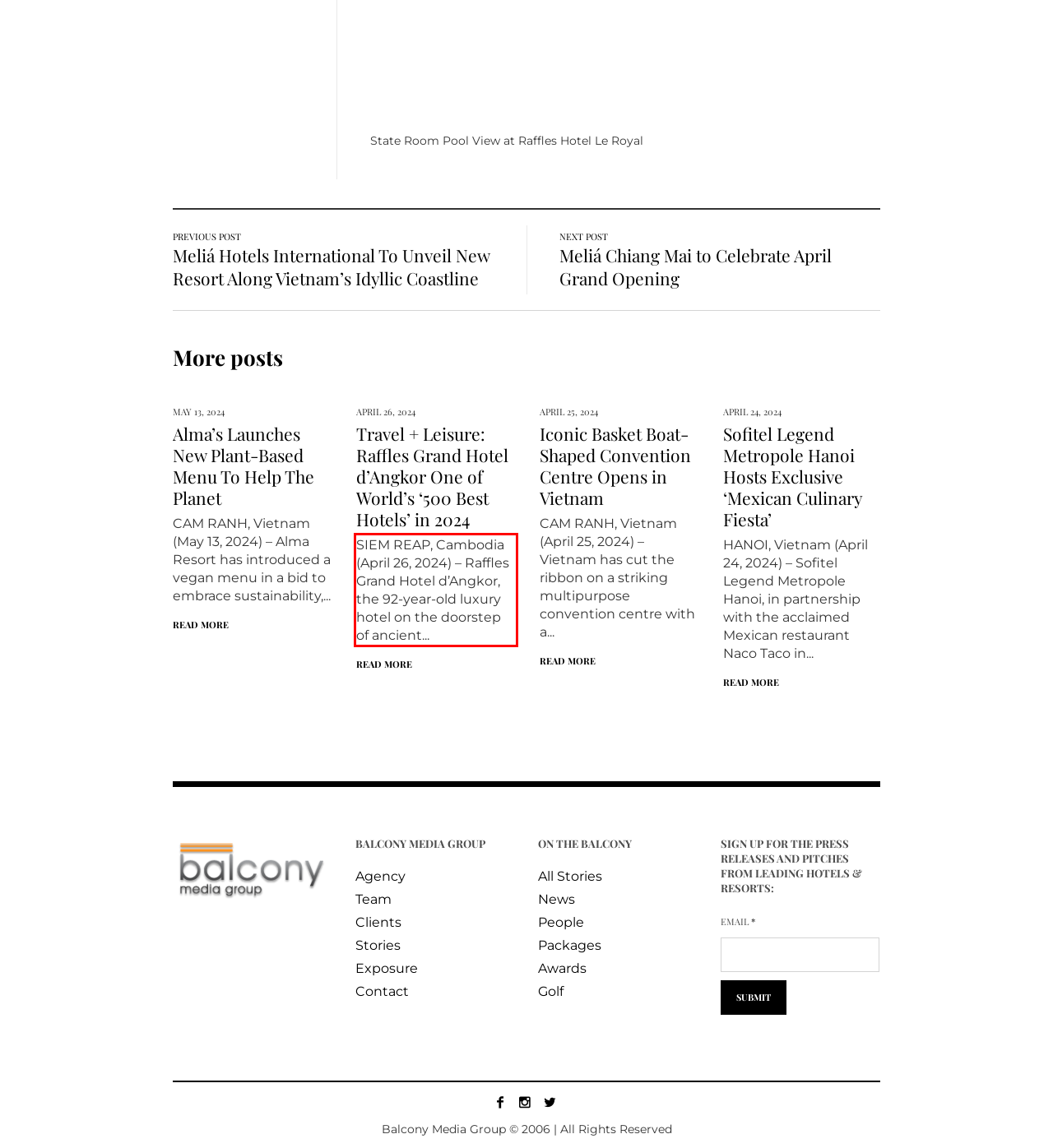Inspect the webpage screenshot that has a red bounding box and use OCR technology to read and display the text inside the red bounding box.

SIEM REAP, Cambodia (April 26, 2024) – Raffles Grand Hotel d’Angkor, the 92-year-old luxury hotel on the doorstep of ancient...